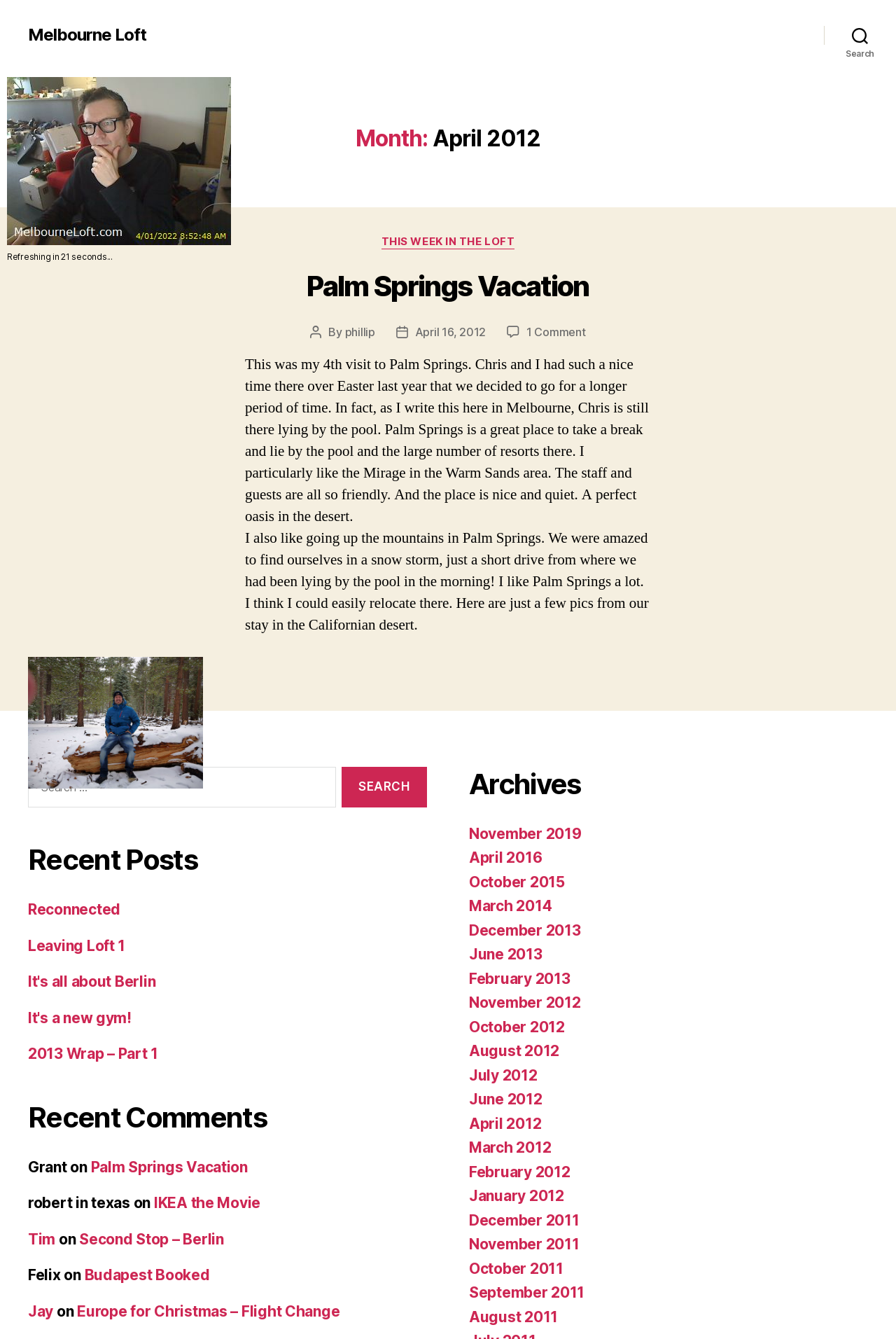How many recent comments are displayed on the webpage?
Please provide a single word or phrase as the answer based on the screenshot.

Multiple